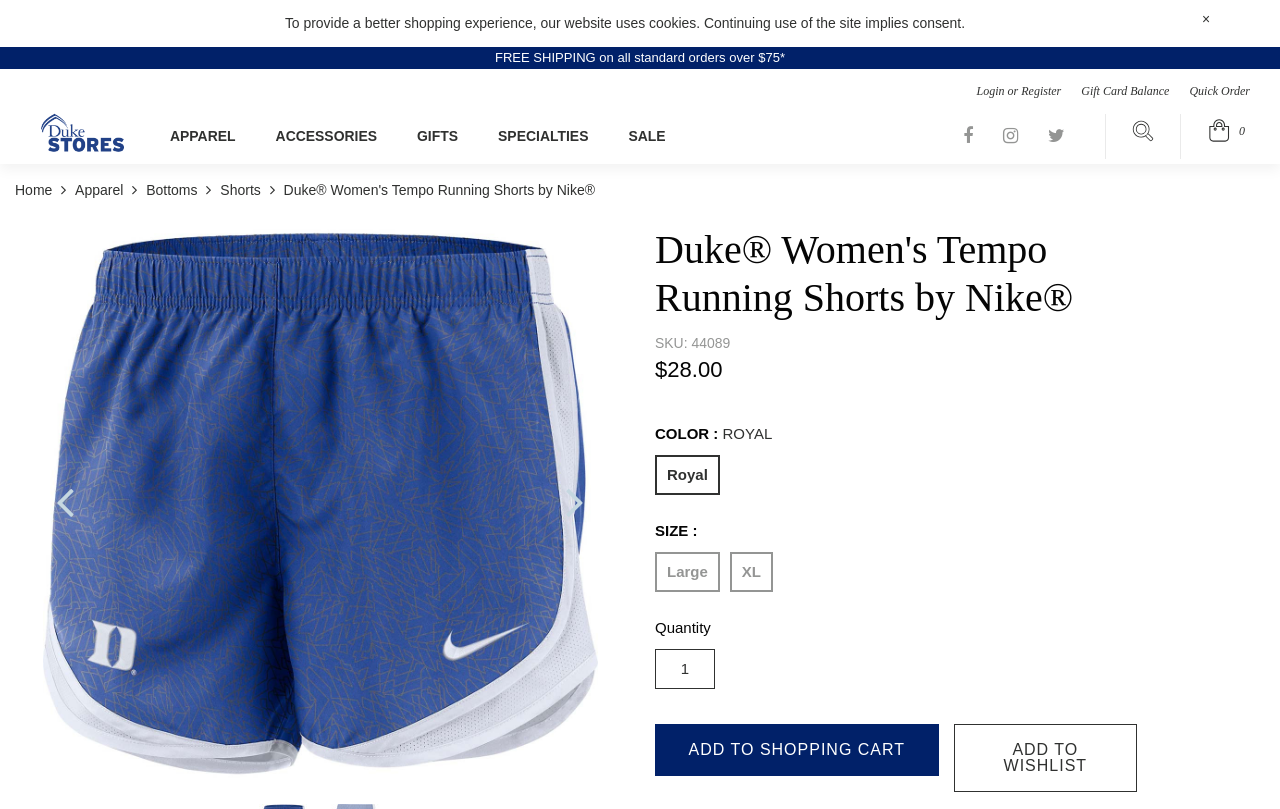Respond with a single word or phrase to the following question:
What is the color of the Duke Women's Tempo Running Shorts?

ROYAL